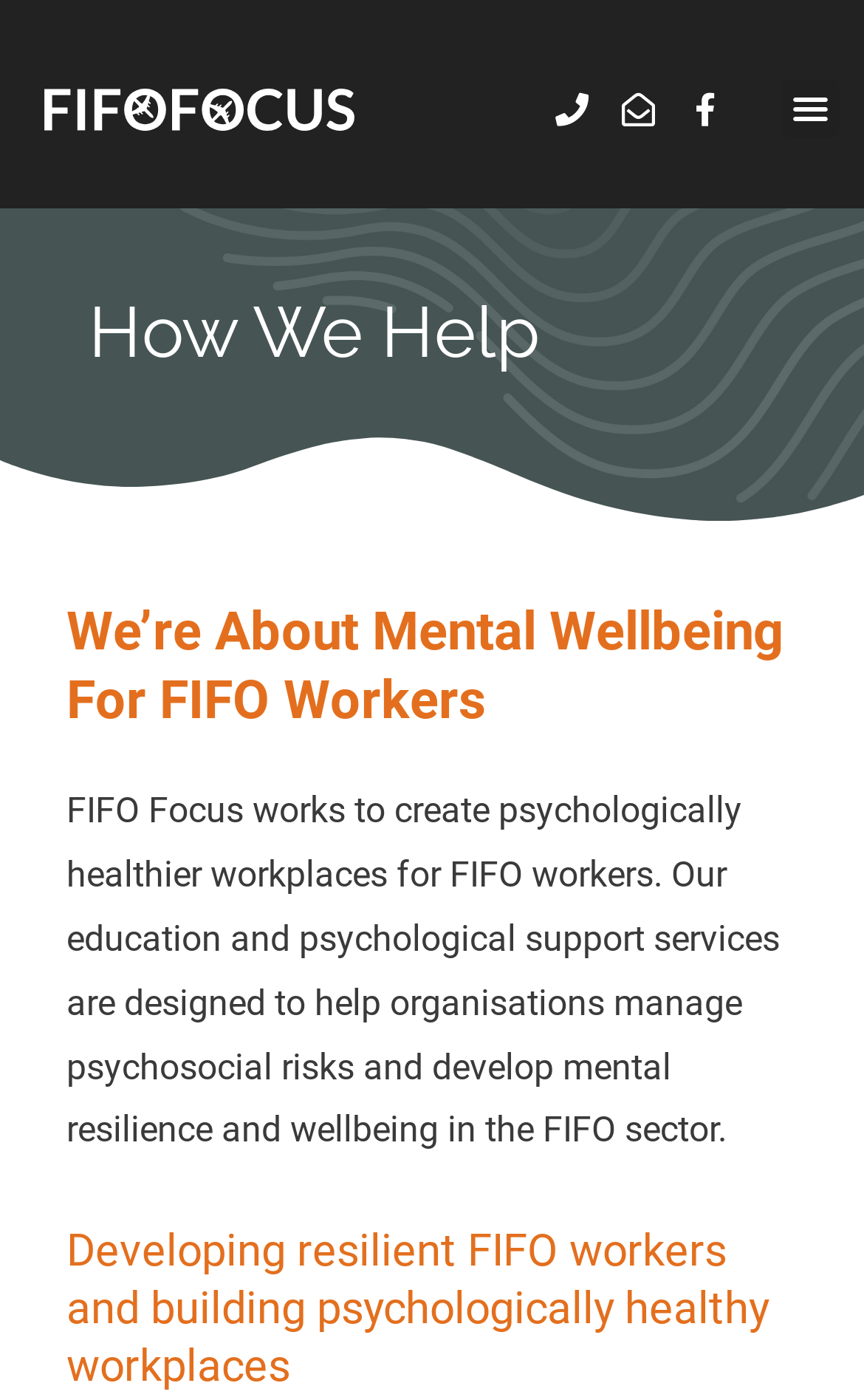Determine the heading of the webpage and extract its text content.

How We Help